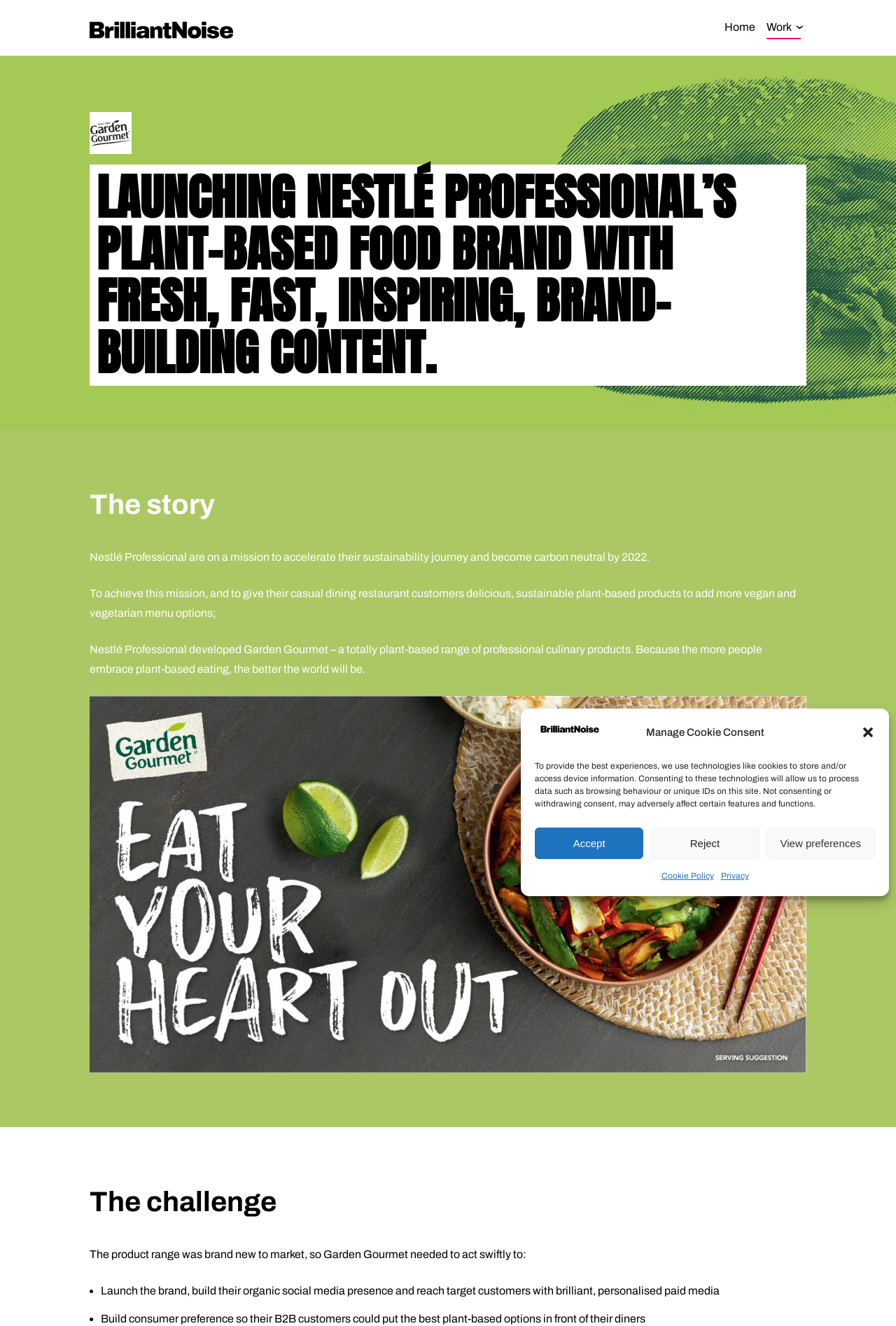Specify the bounding box coordinates (top-left x, top-left y, bottom-right x, bottom-right y) of the UI element in the screenshot that matches this description: Work

[0.856, 0.012, 0.894, 0.03]